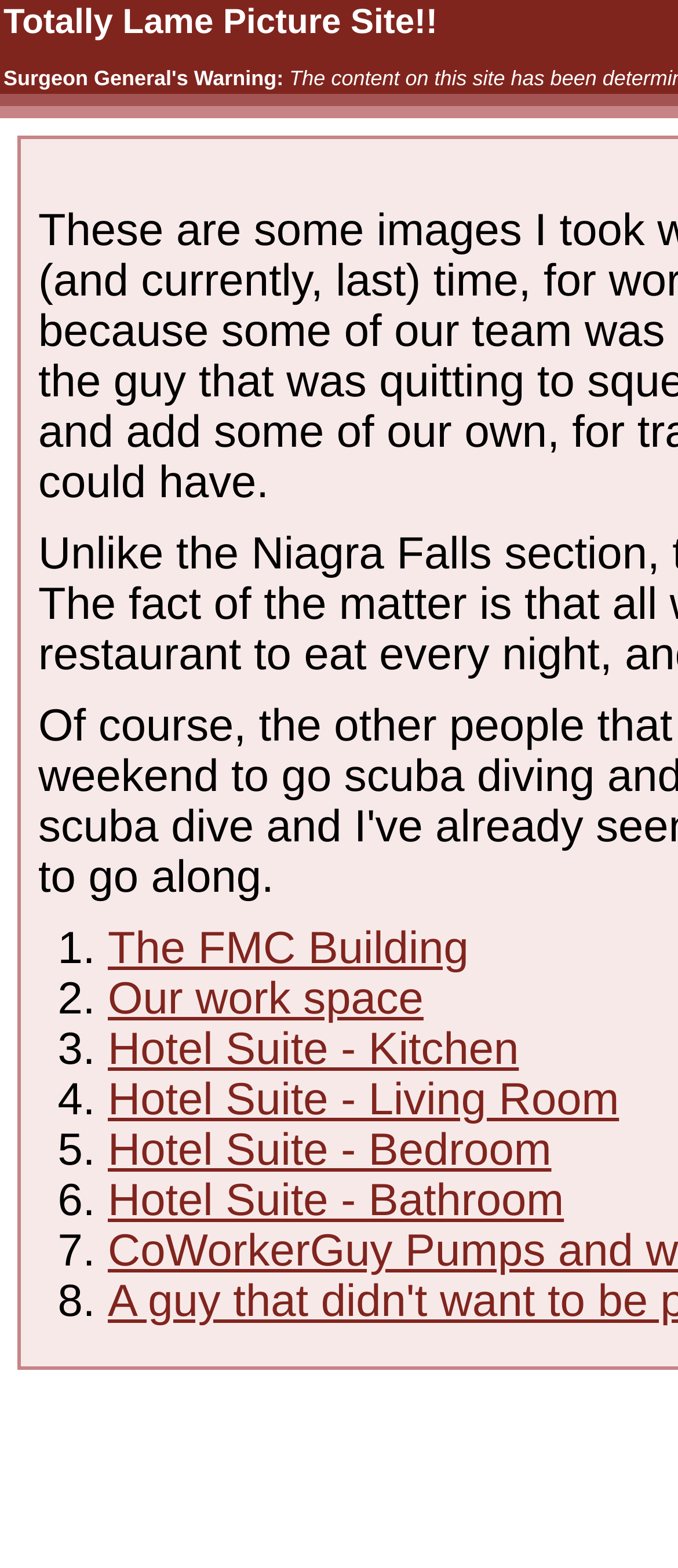Please answer the following query using a single word or phrase: 
How many links are on the webpage?

8